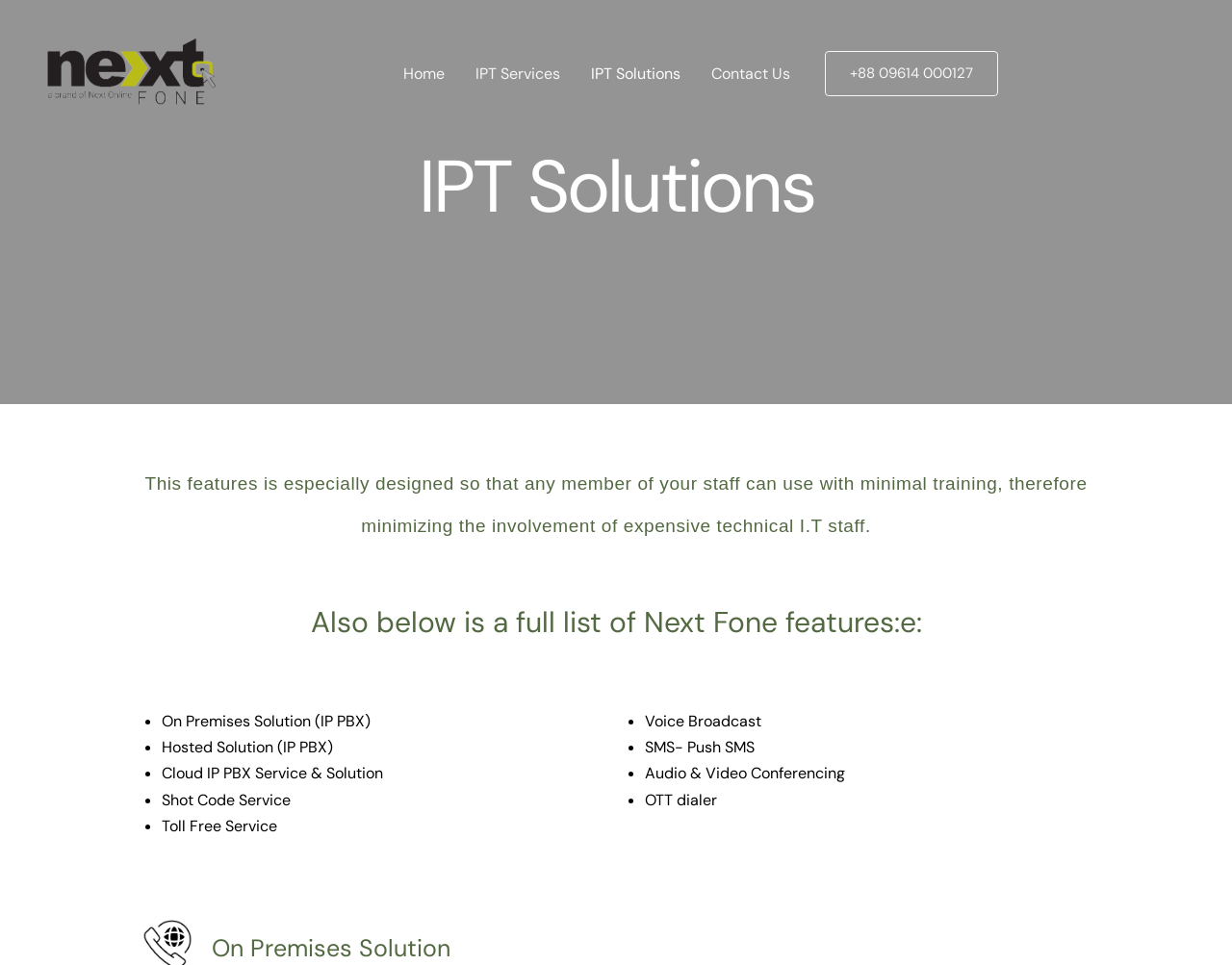What is the name of the company?
Based on the screenshot, respond with a single word or phrase.

NextFone